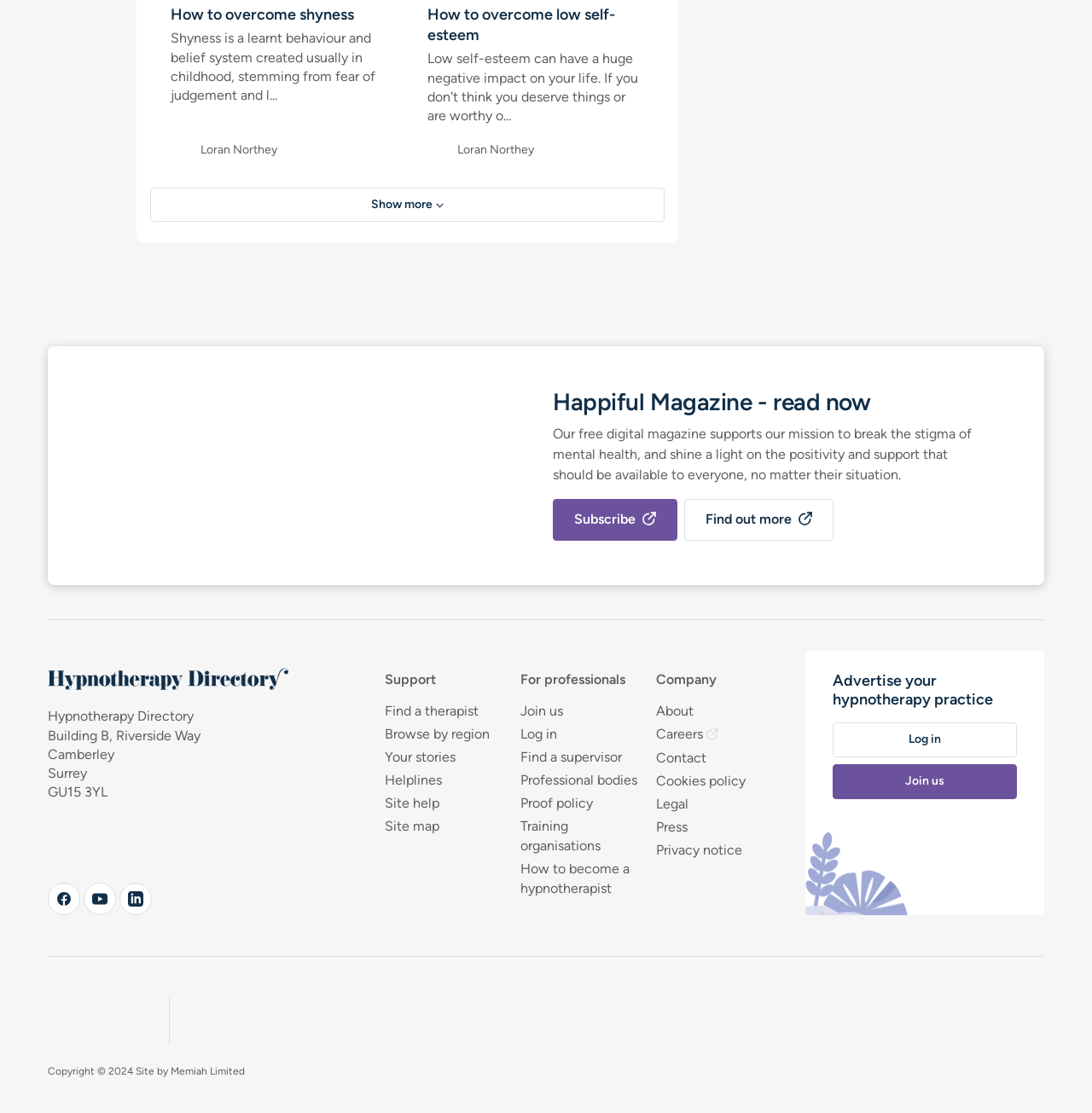Determine the bounding box for the described UI element: "Site map".

[0.352, 0.734, 0.402, 0.751]